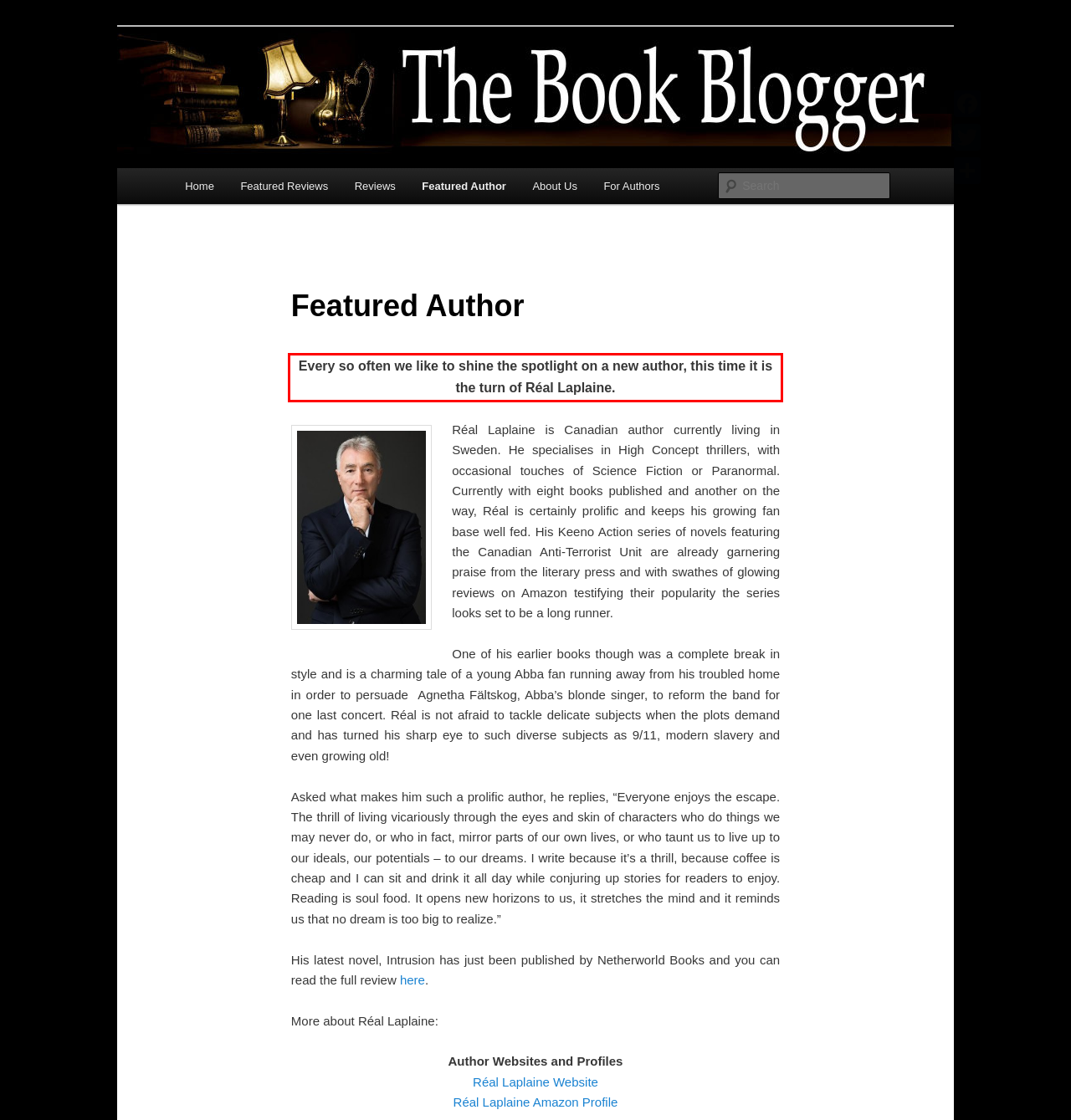Given a webpage screenshot, locate the red bounding box and extract the text content found inside it.

Every so often we like to shine the spotlight on a new author, this time it is the turn of Réal Laplaine.